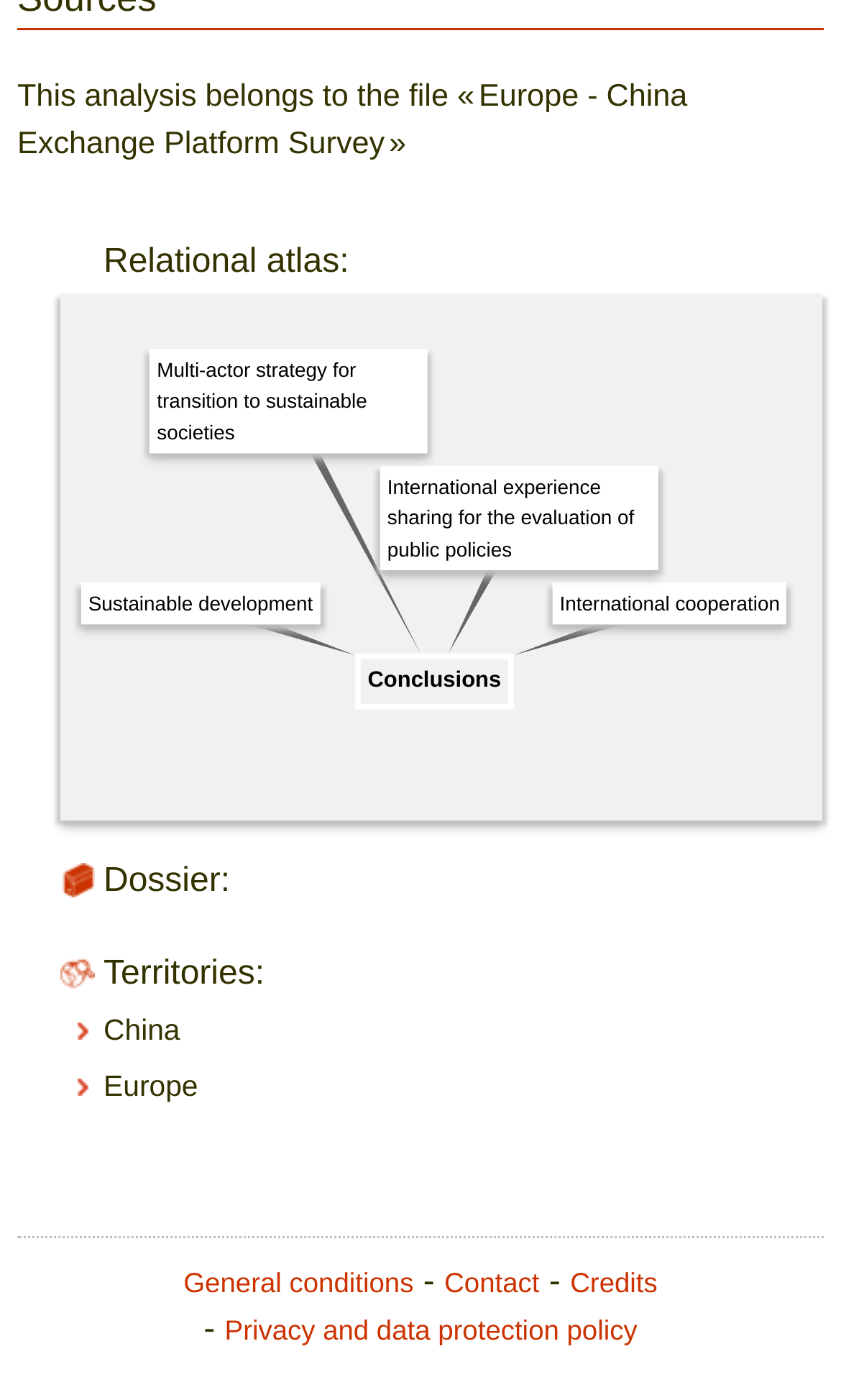Please locate the bounding box coordinates of the element that needs to be clicked to achieve the following instruction: "Access Credits". The coordinates should be four float numbers between 0 and 1, i.e., [left, top, right, bottom].

[0.678, 0.904, 0.782, 0.927]